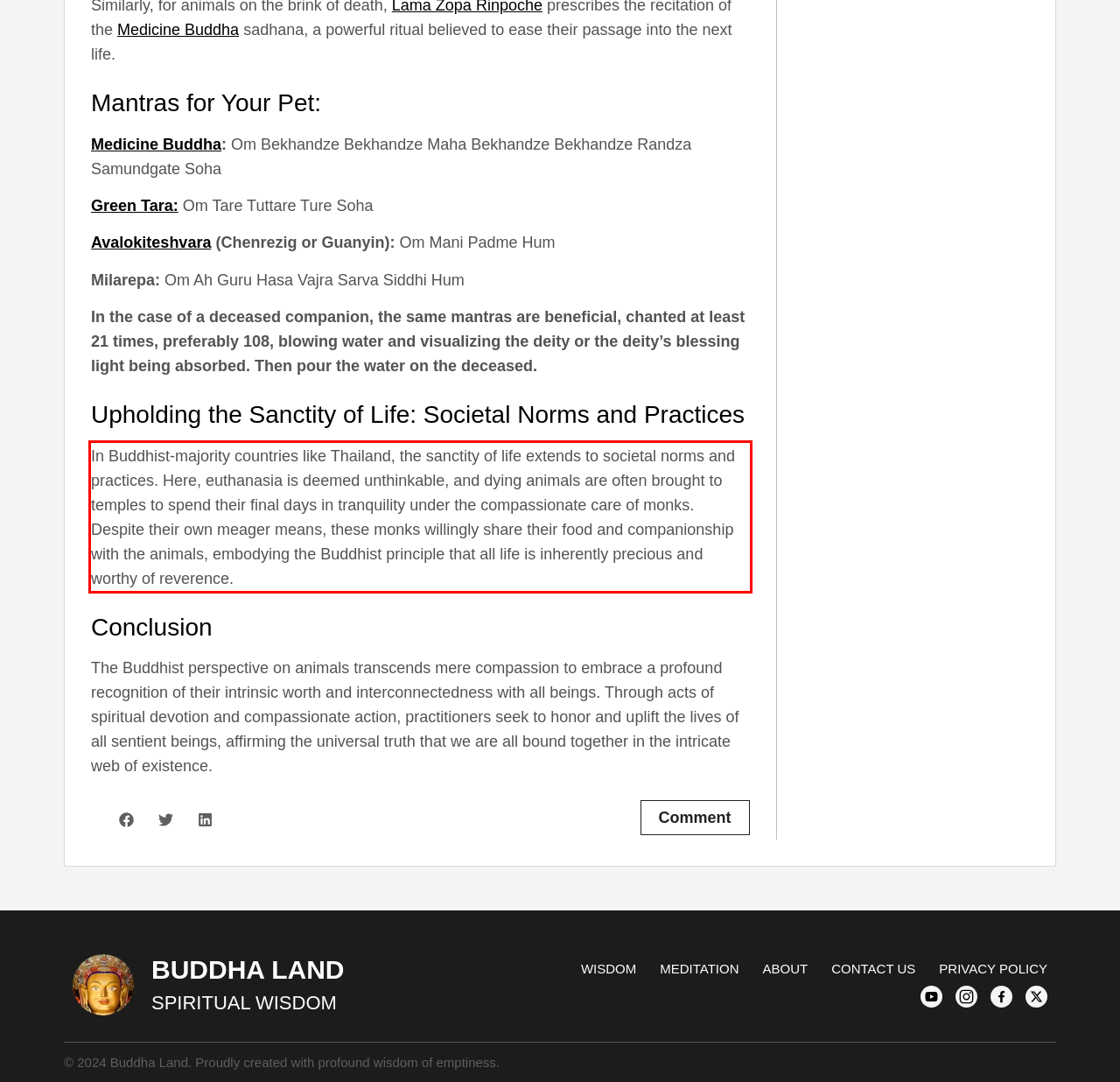Analyze the webpage screenshot and use OCR to recognize the text content in the red bounding box.

In Buddhist-majority countries like Thailand, the sanctity of life extends to societal norms and practices. Here, euthanasia is deemed unthinkable, and dying animals are often brought to temples to spend their final days in tranquility under the compassionate care of monks. Despite their own meager means, these monks willingly share their food and companionship with the animals, embodying the Buddhist principle that all life is inherently precious and worthy of reverence.